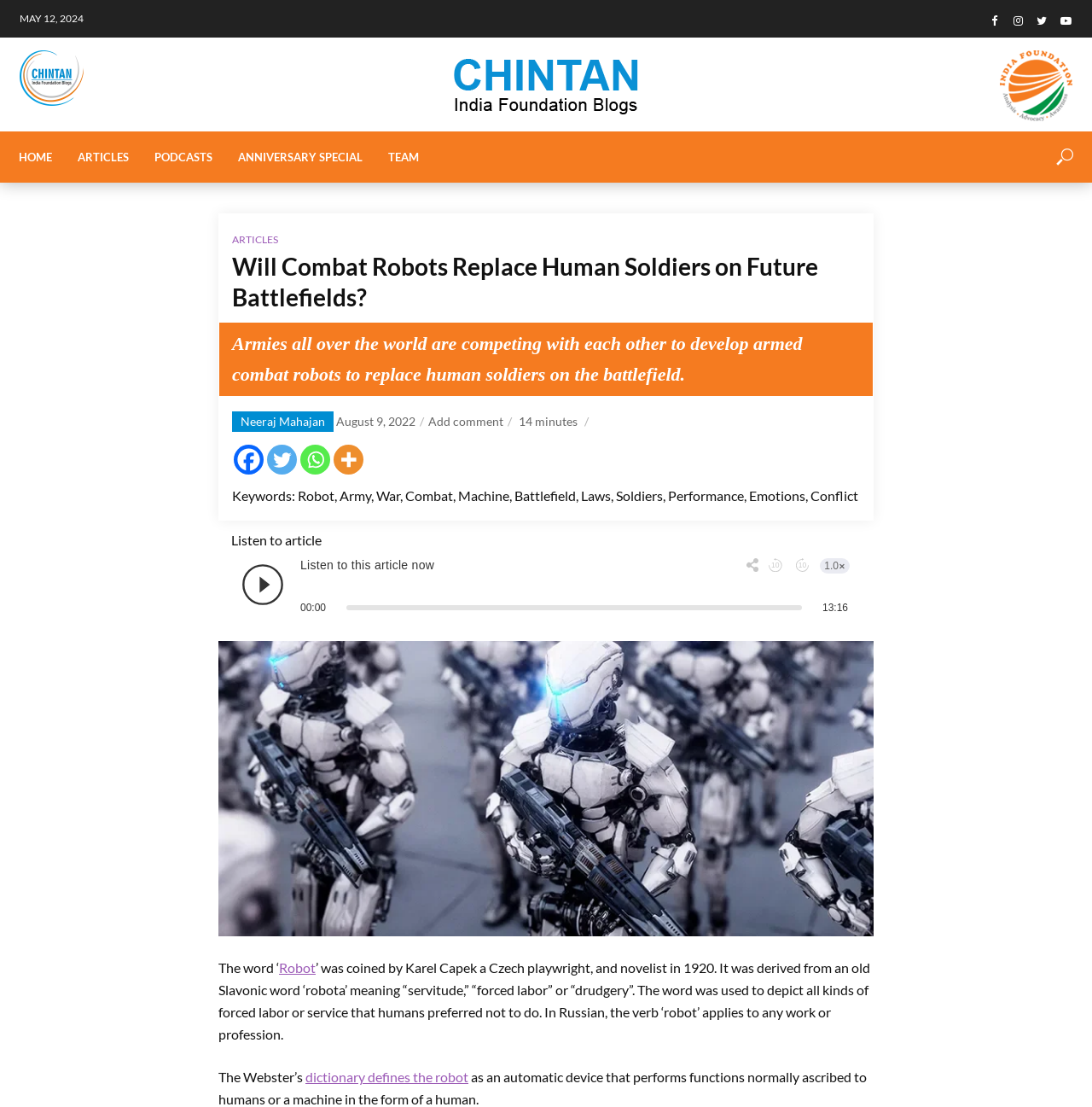How many comments are there on the article?
Analyze the image and deliver a detailed answer to the question.

I found the number of comments by looking at the static text element that says '14' which is located below the article and above the social media links.